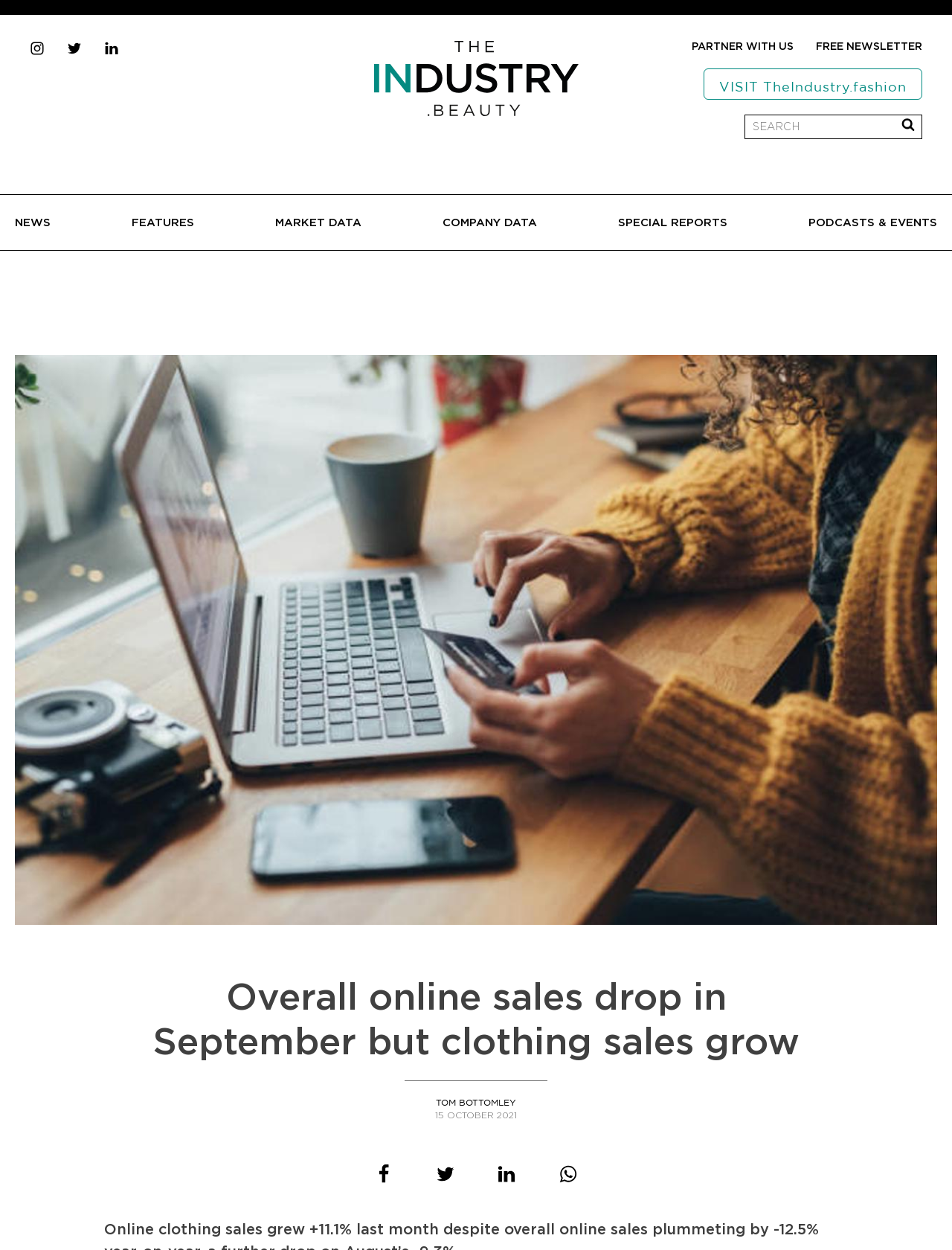Based on the element description, predict the bounding box coordinates (top-left x, top-left y, bottom-right x, bottom-right y) for the UI element in the screenshot: WhatsApp

[0.567, 0.924, 0.627, 0.962]